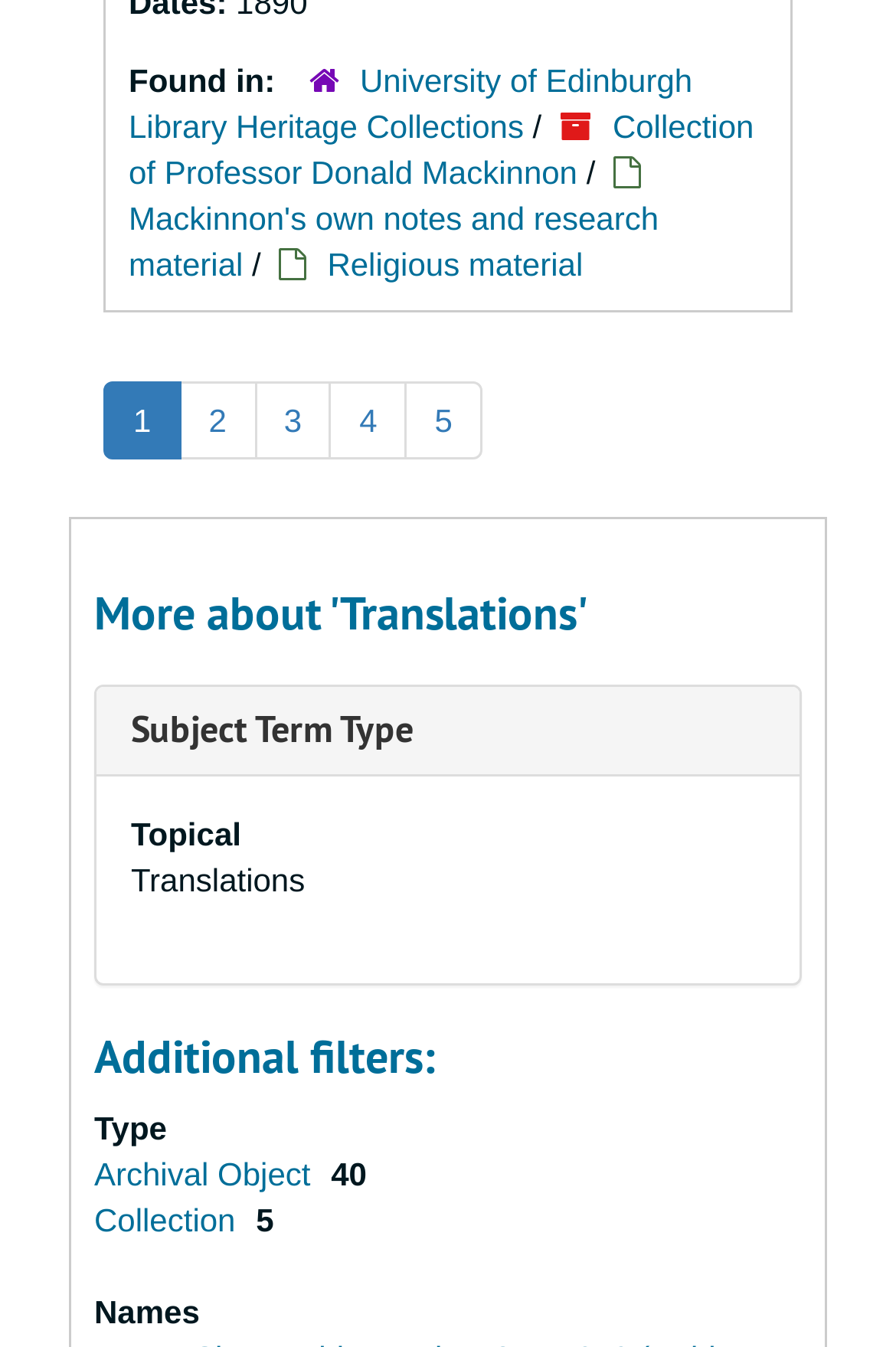How many pages are there?
Utilize the information in the image to give a detailed answer to the question.

The answer can be found in the links '1', '2', '3', '4', '5' which are located in the middle of the webpage, indicating that there are 5 pages in total.